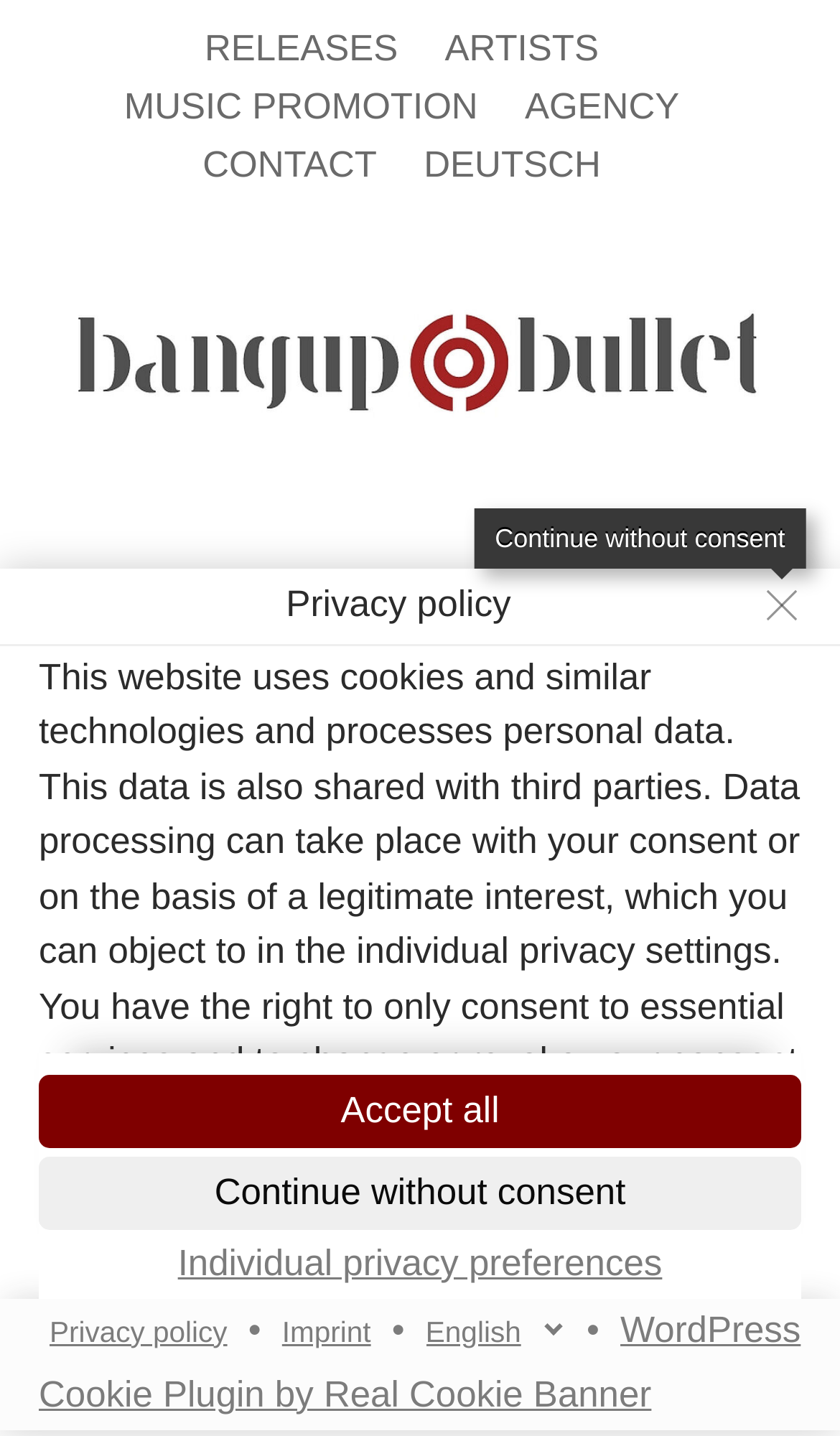Give a detailed account of the webpage.

The webpage is about the music formation Club des Belugas, showcasing their history and projects over 14 years. At the top, there is a header menu with links to different sections, including "RELEASES", "ARTISTS", "MUSIC PROMOTION", "AGENCY", "CONTACT", and "DEUTSCH". Below the header menu, there is a prominent link to "bangup bullet" and a "Skip to content" link.

The main content area is divided into two sections. On the left, there is a header with the title "Club des Belugas" and a link to "Club des Belugas Artist". Below this header, there is a large image of the artist. On the right, there is a dialog box with a privacy policy statement, which explains how the website uses cookies and processes personal data. The dialog box also provides options to accept or decline consent, as well as links to individual privacy preferences, the privacy policy, and the imprint.

At the bottom of the page, there is a language selection combobox with the option to switch to English. Additionally, there are links to the WordPress Cookie Plugin and Real Cookie Banner. Overall, the webpage has a clean and organized layout, with clear headings and concise text, making it easy to navigate and find information about Club des Belugas.